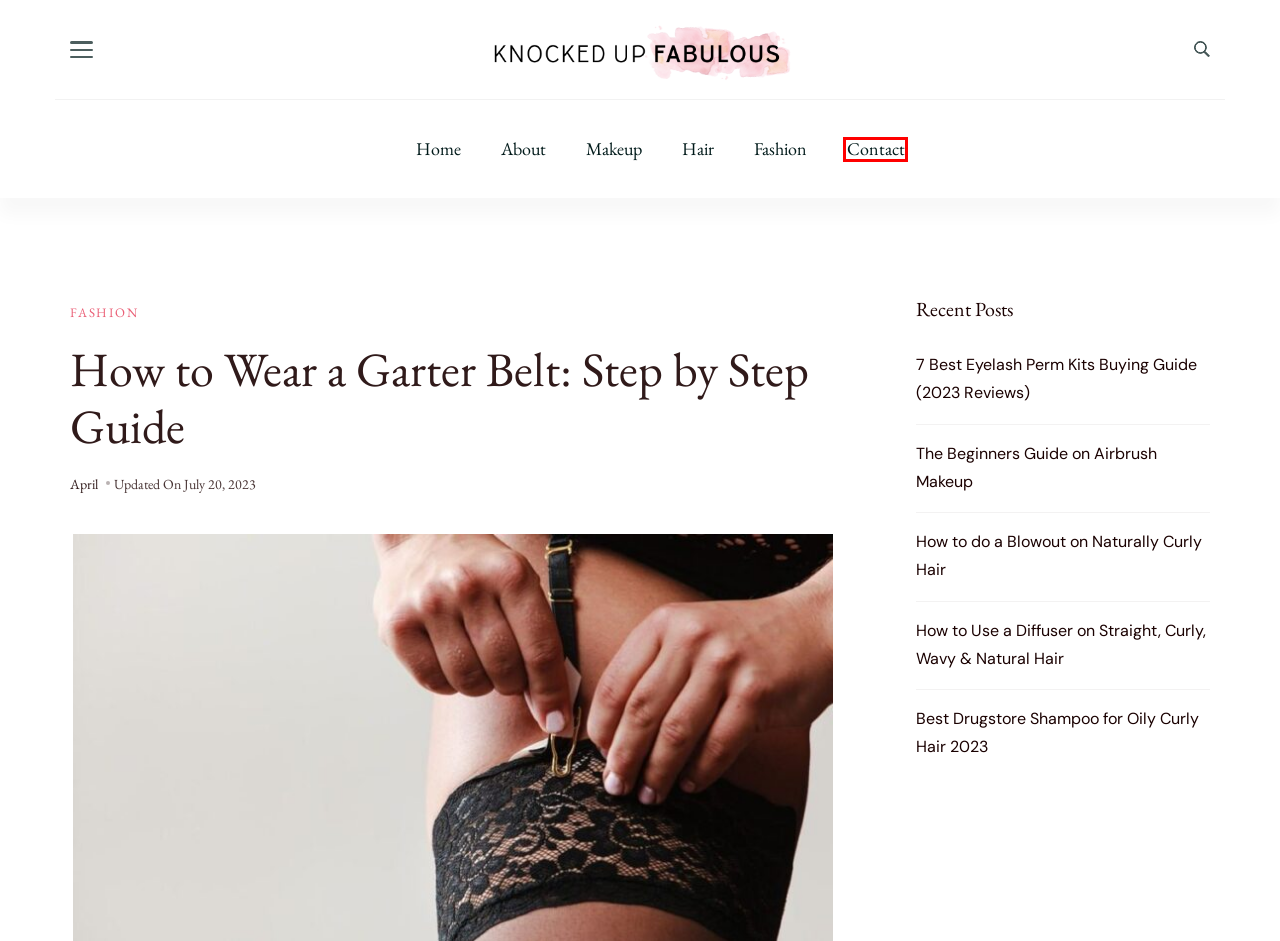Given a screenshot of a webpage featuring a red bounding box, identify the best matching webpage description for the new page after the element within the red box is clicked. Here are the options:
A. Fashion Archives - Knocked Up Fabulous
B. How to Wear a Blanket Scarf in 10 Fashionable Ways - Knocked Up Fabulous
C. Blog Tool, Publishing Platform, and CMS – WordPress.org
D. 7 Best Eyelash Perm Kits Buying Guide (2023 Reviews) - Knocked Up Fabulous
E. Knocked Up Fabulous -
F. About Us - Knocked Up Fabulous
G. Contact Us - Knocked Up Fabulous
H. How to Do a Blowout on Natural Hair in 7 Easy Steps

G